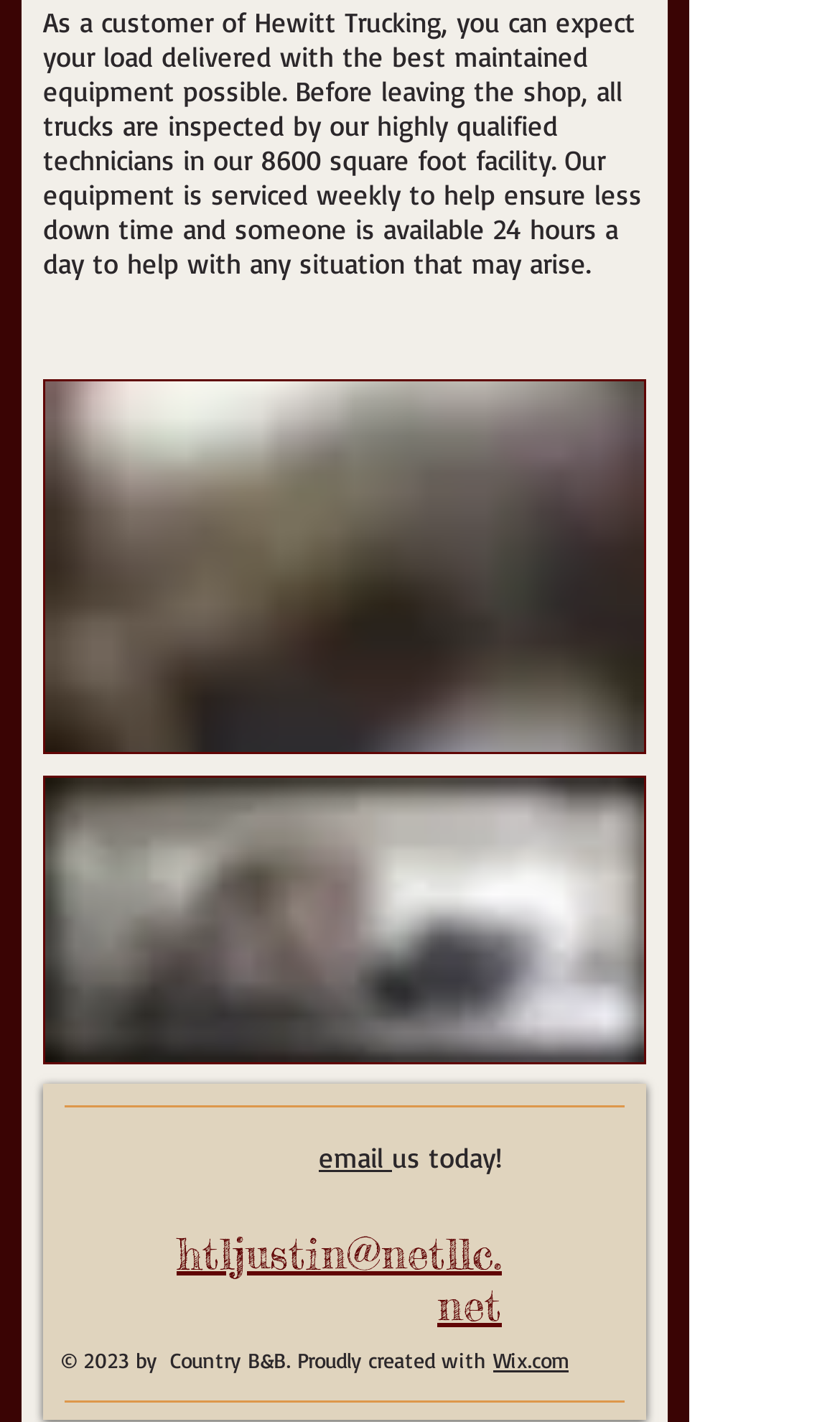What is the email address to contact?
Using the image, give a concise answer in the form of a single word or short phrase.

htljustin@netllc.net